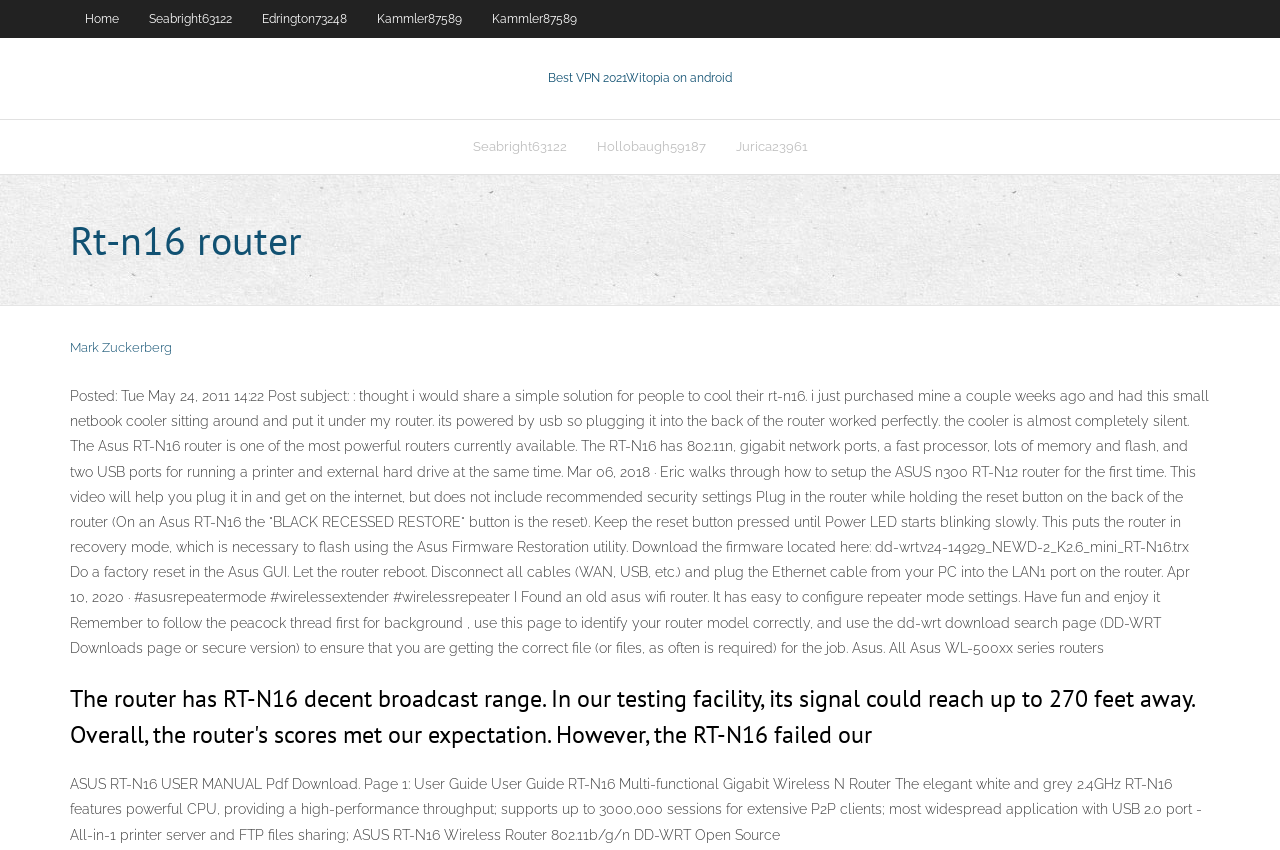Summarize the webpage comprehensively, mentioning all visible components.

The webpage appears to be a resource page for the Asus RT-N16 router, providing various information and guides related to the device. 

At the top of the page, there is a navigation menu with five links: "Home", "Seabright63122", "Edrington73248", "Kammler87589", and another "Kammler87589". 

Below the navigation menu, there is a prominent link "Best VPN 2021Witopia on android" with a description "Best VPN 2021" and "VPN 2021" on either side. 

On the left side of the page, there is a section with a heading "Rt-n16 router" and a link to "Mark Zuckerberg". Below this section, there is a block of text describing a simple solution for cooling the RT-N16 router and its features, such as 802.11n, gigabit network ports, and two USB ports.

On the right side of the page, there is a table with three links: "Seabright63122", "Hollobaugh59187", and "Jurica23961". 

Further down the page, there are several blocks of text providing guides and tutorials on setting up the Asus RT-N12 router, flashing the firmware, and configuring the repeater mode. 

At the bottom of the page, there are two headings: one describing the router's broadcast range and another providing a link to the ASUS RT-N16 user manual.